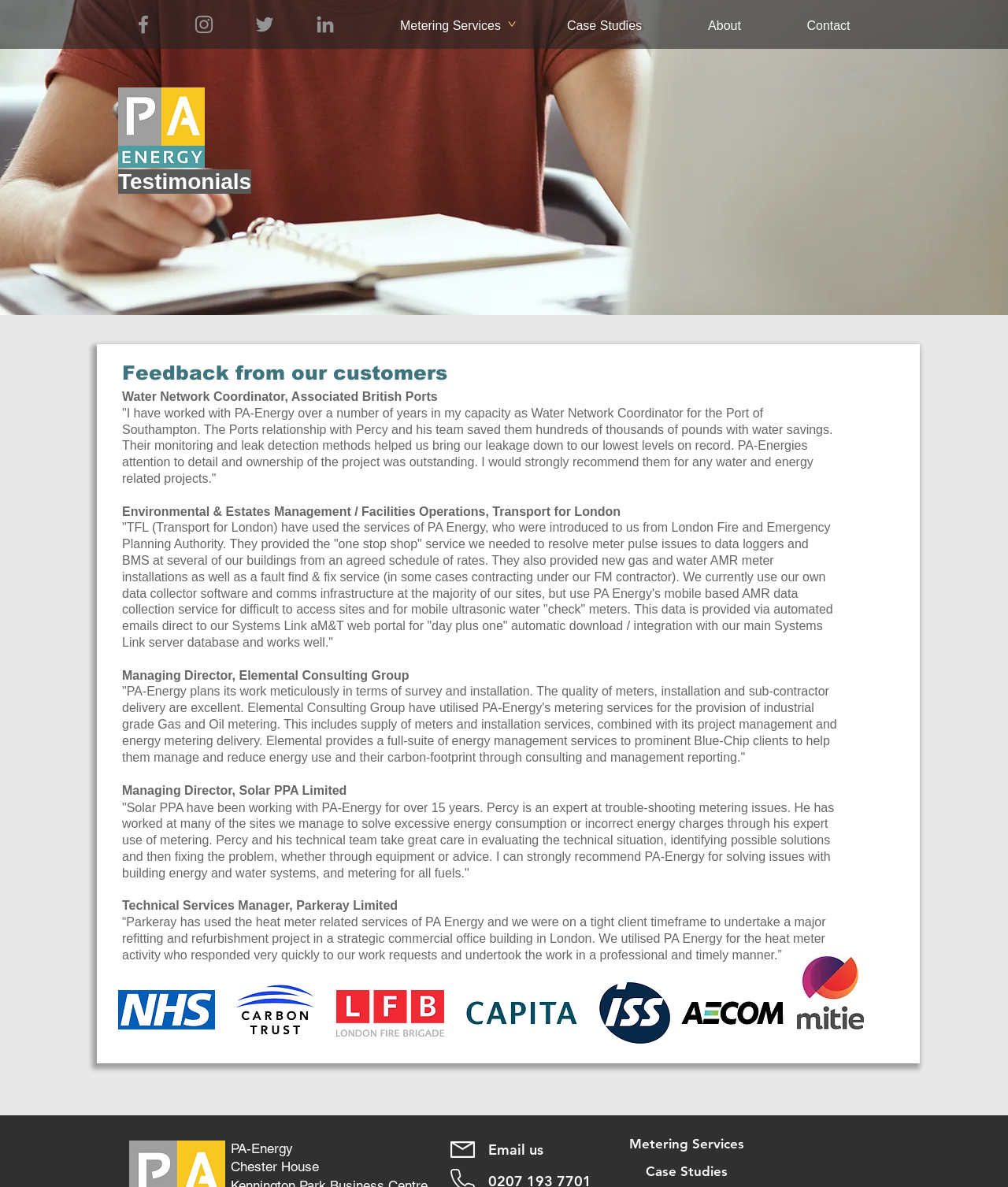Specify the bounding box coordinates of the area to click in order to follow the given instruction: "Call customer service."

None